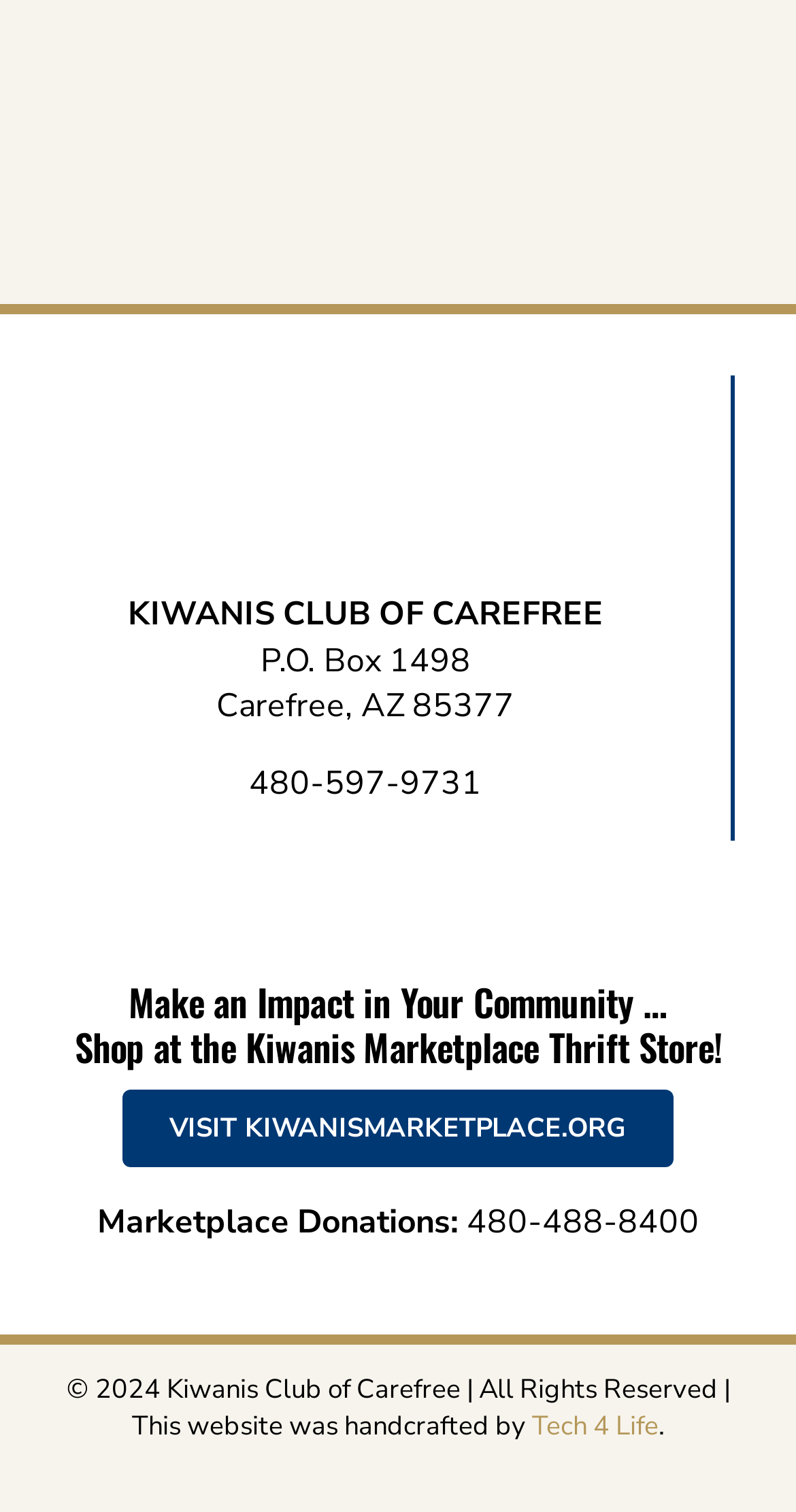Please give a succinct answer using a single word or phrase:
What is the company that handcrafted the website?

Tech 4 Life